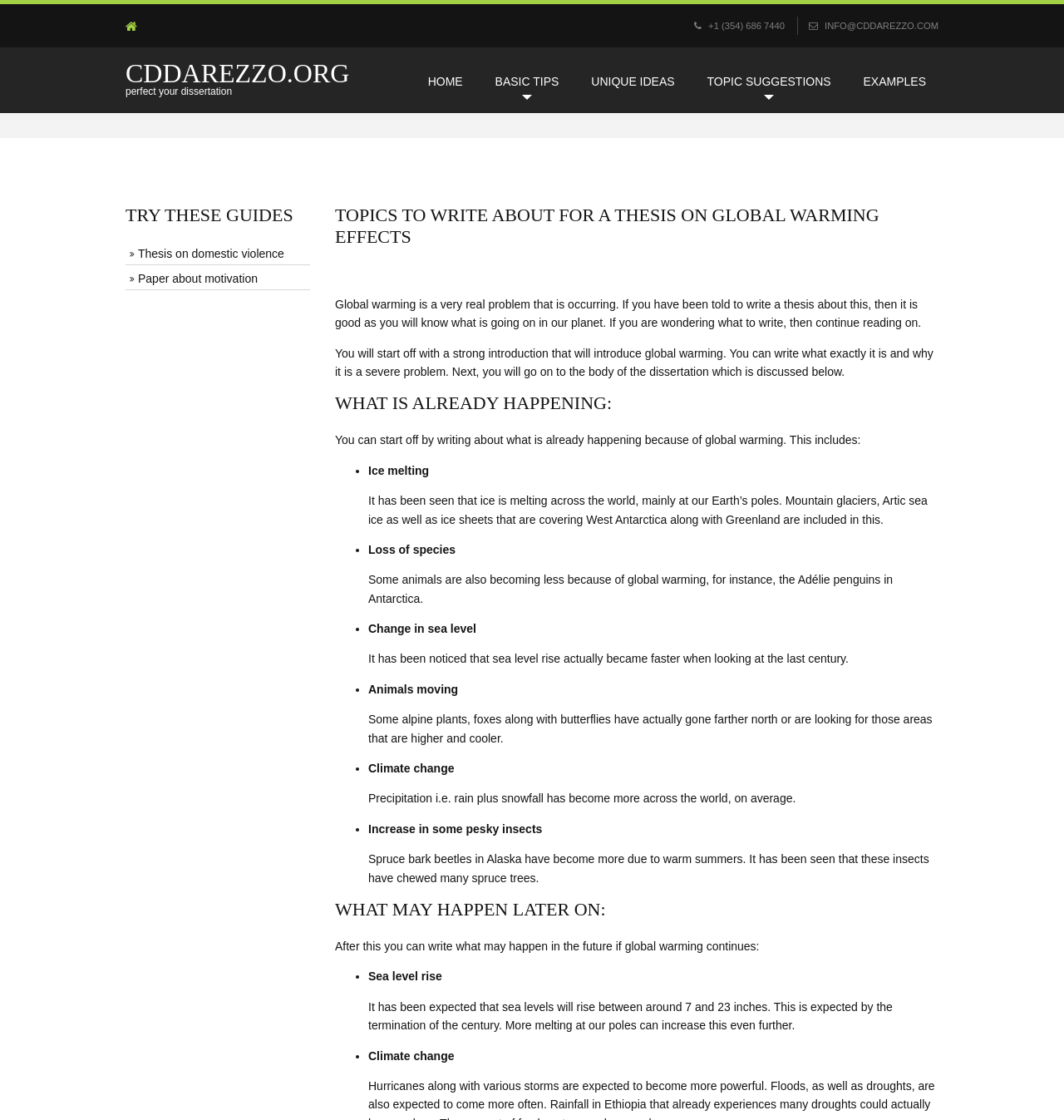Please specify the bounding box coordinates of the element that should be clicked to execute the given instruction: 'visit the UNIQUE IDEAS page'. Ensure the coordinates are four float numbers between 0 and 1, expressed as [left, top, right, bottom].

[0.544, 0.045, 0.646, 0.101]